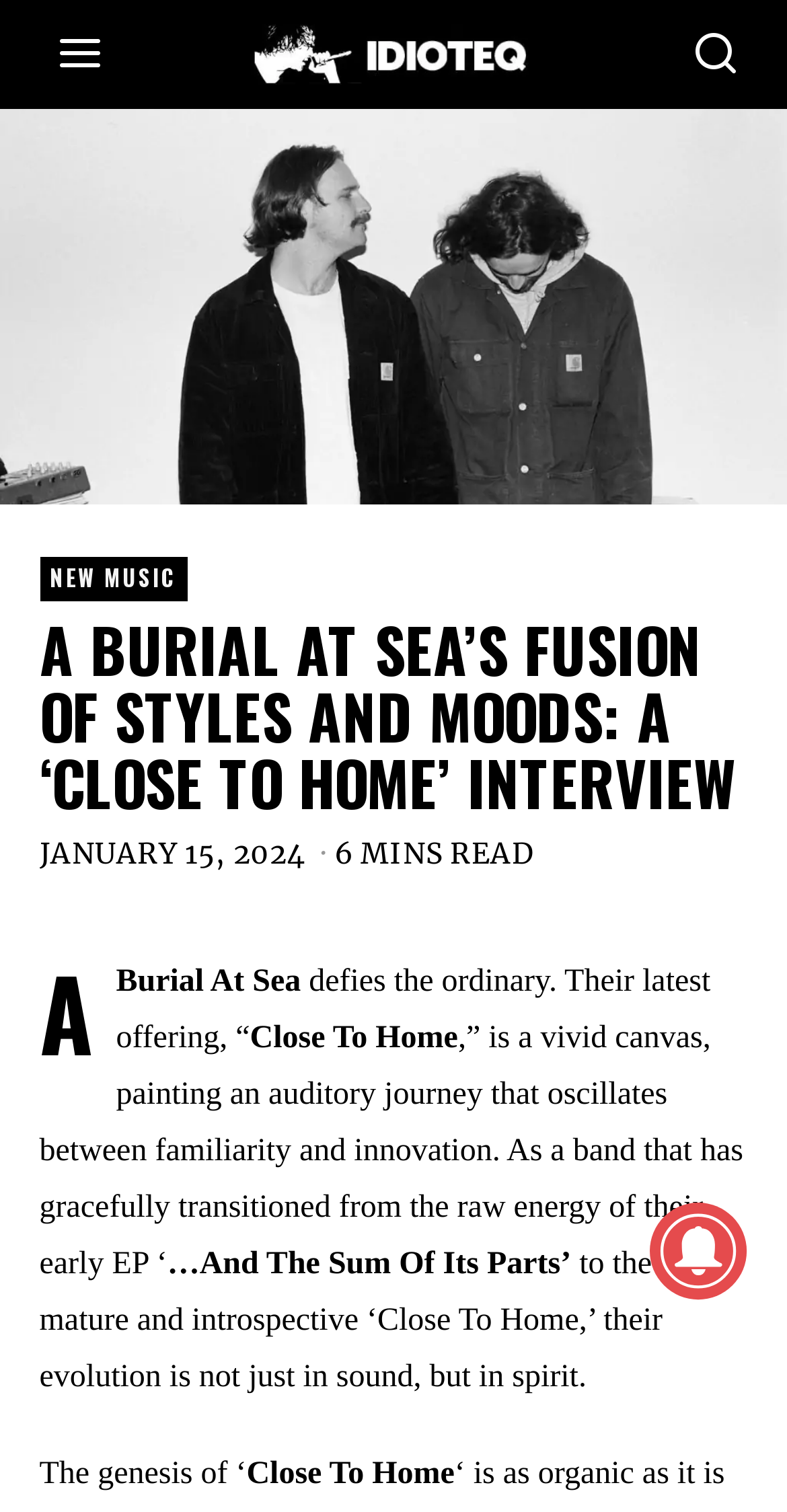Identify the bounding box coordinates for the UI element described as follows: "alt="Logo"". Ensure the coordinates are four float numbers between 0 and 1, formatted as [left, top, right, bottom].

[0.31, 0.016, 0.69, 0.056]